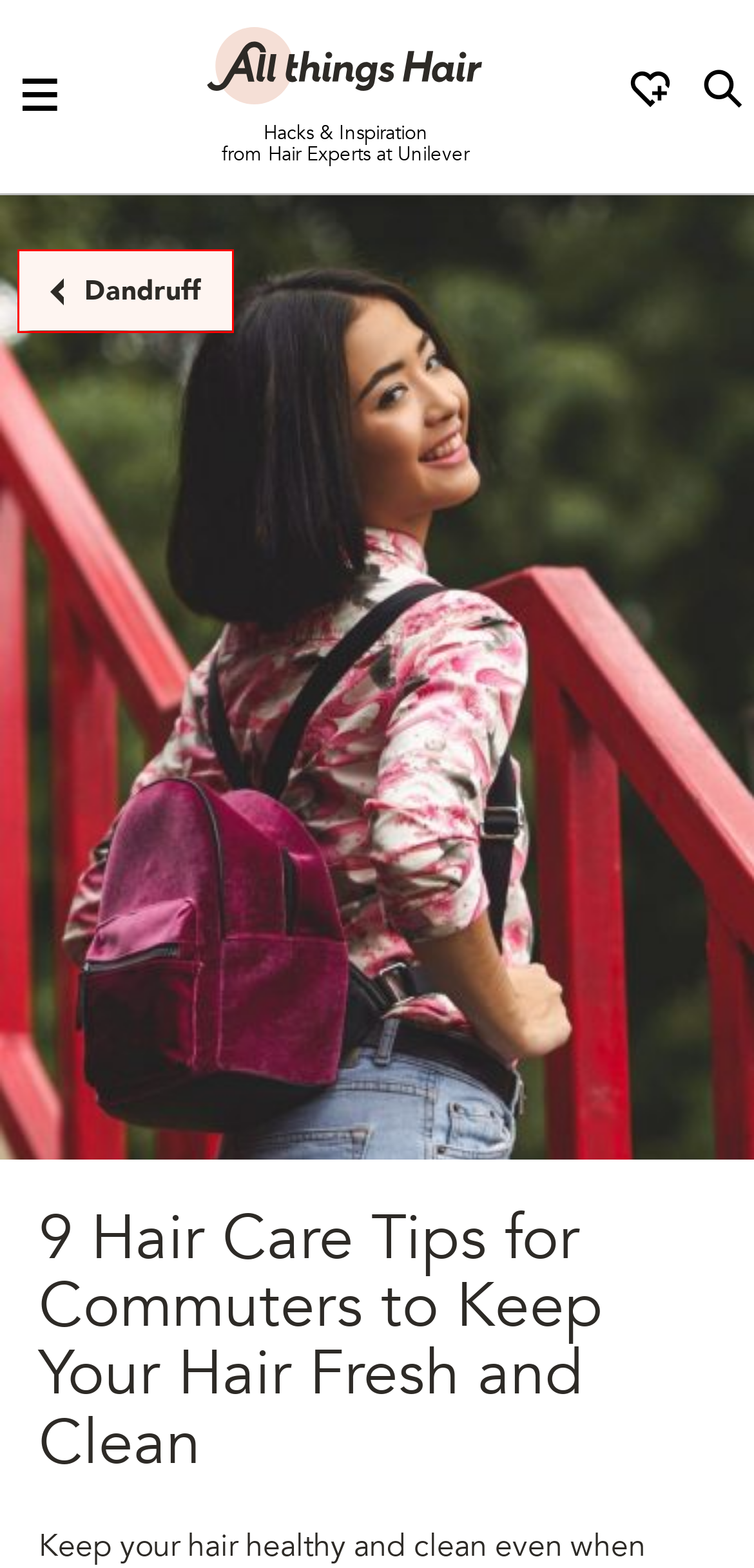Given a webpage screenshot with a red bounding box around a particular element, identify the best description of the new webpage that will appear after clicking on the element inside the red bounding box. Here are the candidates:
A. TRESemmé Root Touch-Up Spray (Light Brown Color) | All Things Hair
B. K-style topknot with upside-down braid with Janeena Chan! | All Things Hair PH
C. CLEAR Complete Soft Care Anti-Dandruff Shampoo! | All Things Hair PH
D. How to Style Your Curly Hair at Home | All Things Hair PH
E. Dandruff Solutions in 2024 |  All Things Hair PH
F. 20 Green Hair Color Ideas to Try in 2024 | All Things Hair PH
G. Trending Hairstyles for Pinays in 2023 | All Things Hair PH
H. About us -  All Things Hair PH

E